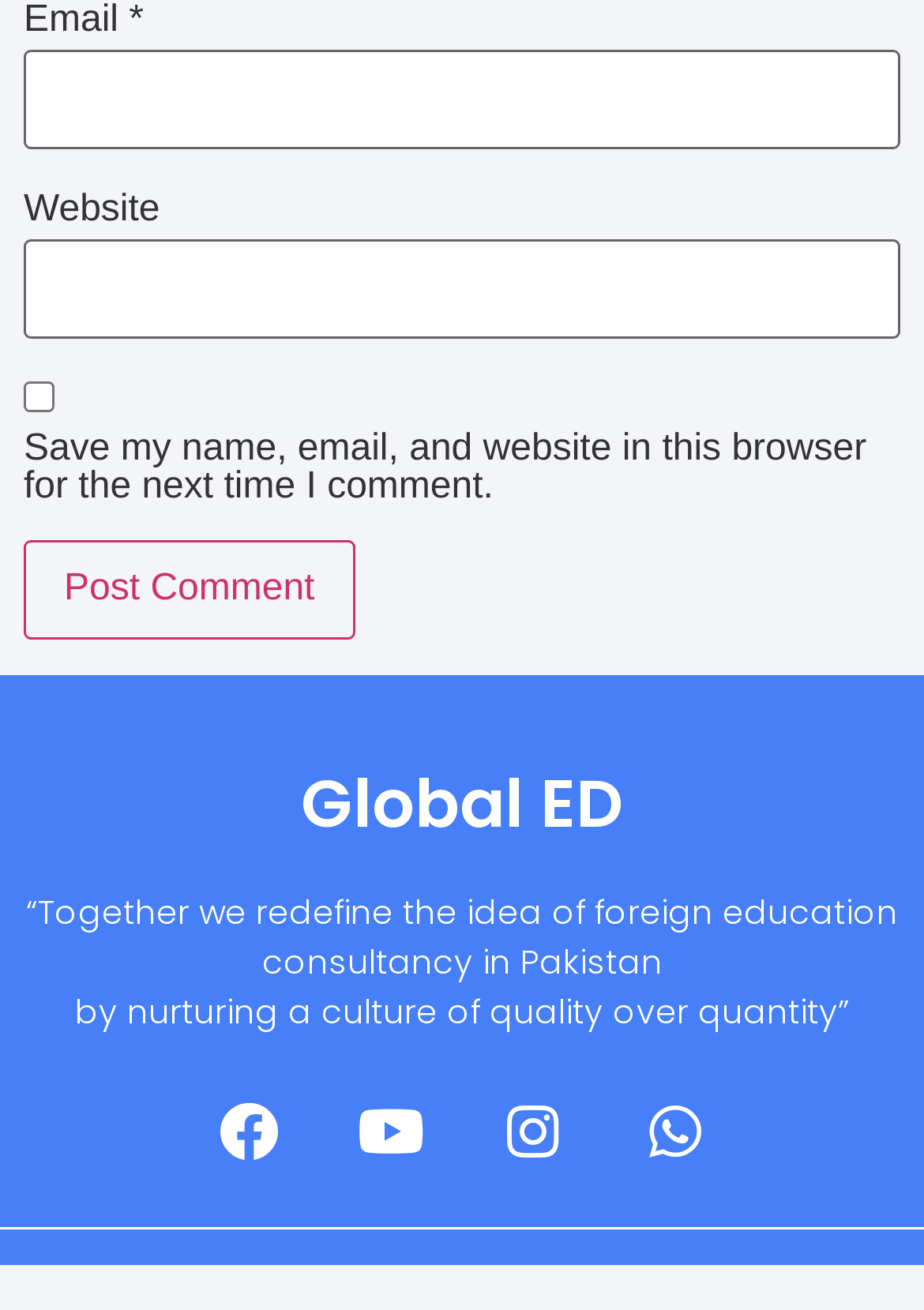Please specify the coordinates of the bounding box for the element that should be clicked to carry out this instruction: "Visit Facebook page". The coordinates must be four float numbers between 0 and 1, formatted as [left, top, right, bottom].

[0.205, 0.819, 0.333, 0.909]